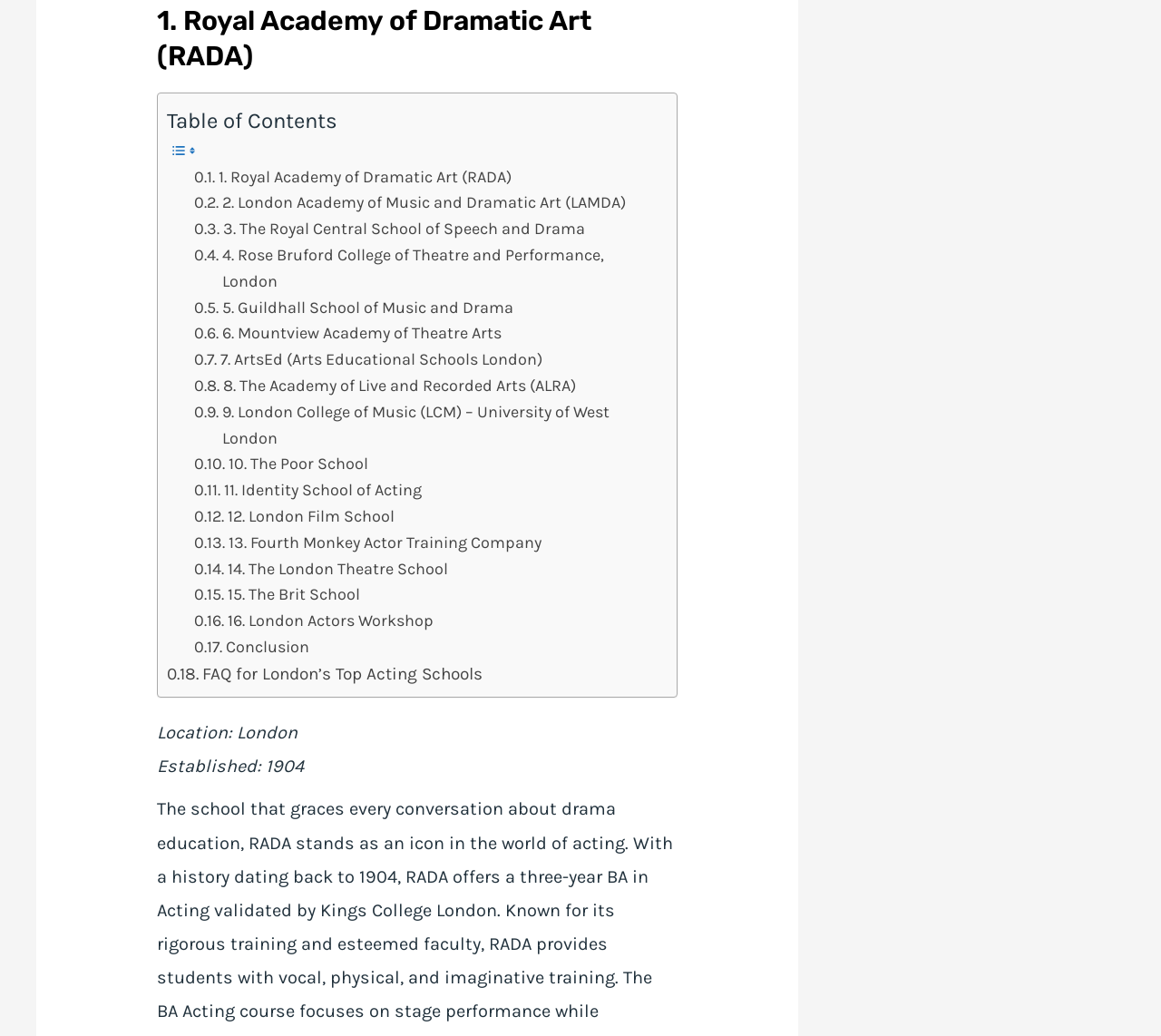Please find the bounding box coordinates of the element that must be clicked to perform the given instruction: "Read about the Royal Central School of Speech and Drama". The coordinates should be four float numbers from 0 to 1, i.e., [left, top, right, bottom].

[0.167, 0.209, 0.504, 0.234]